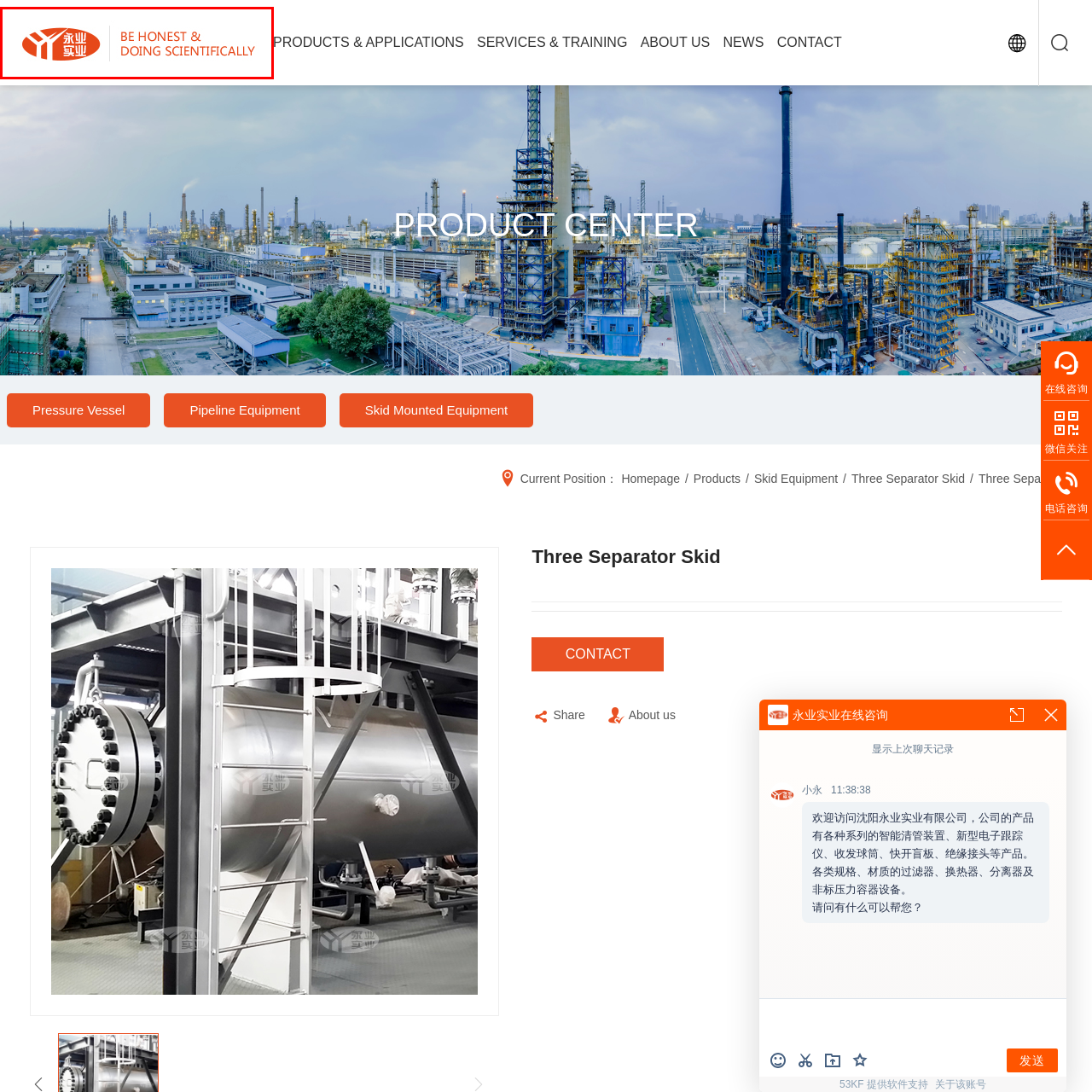Provide a thorough caption for the image that is surrounded by the red boundary.

The image features the logo of Shenyang Yongye Industry Co., Ltd, prominently displaying the company name in both Chinese and English. The logo incorporates a stylized emblem, characterized by three intersecting lines that can be interpreted as a modern representation of the company’s commitment to integrity and scientific application. Beneath the logo, the slogan "BE HONEST & DOING SCIENTIFICALLY" emphasizes the company's core values of honesty and a scientific approach to industry. The design is clean and professional, suggesting a focus on innovation and reliability within their services and products.